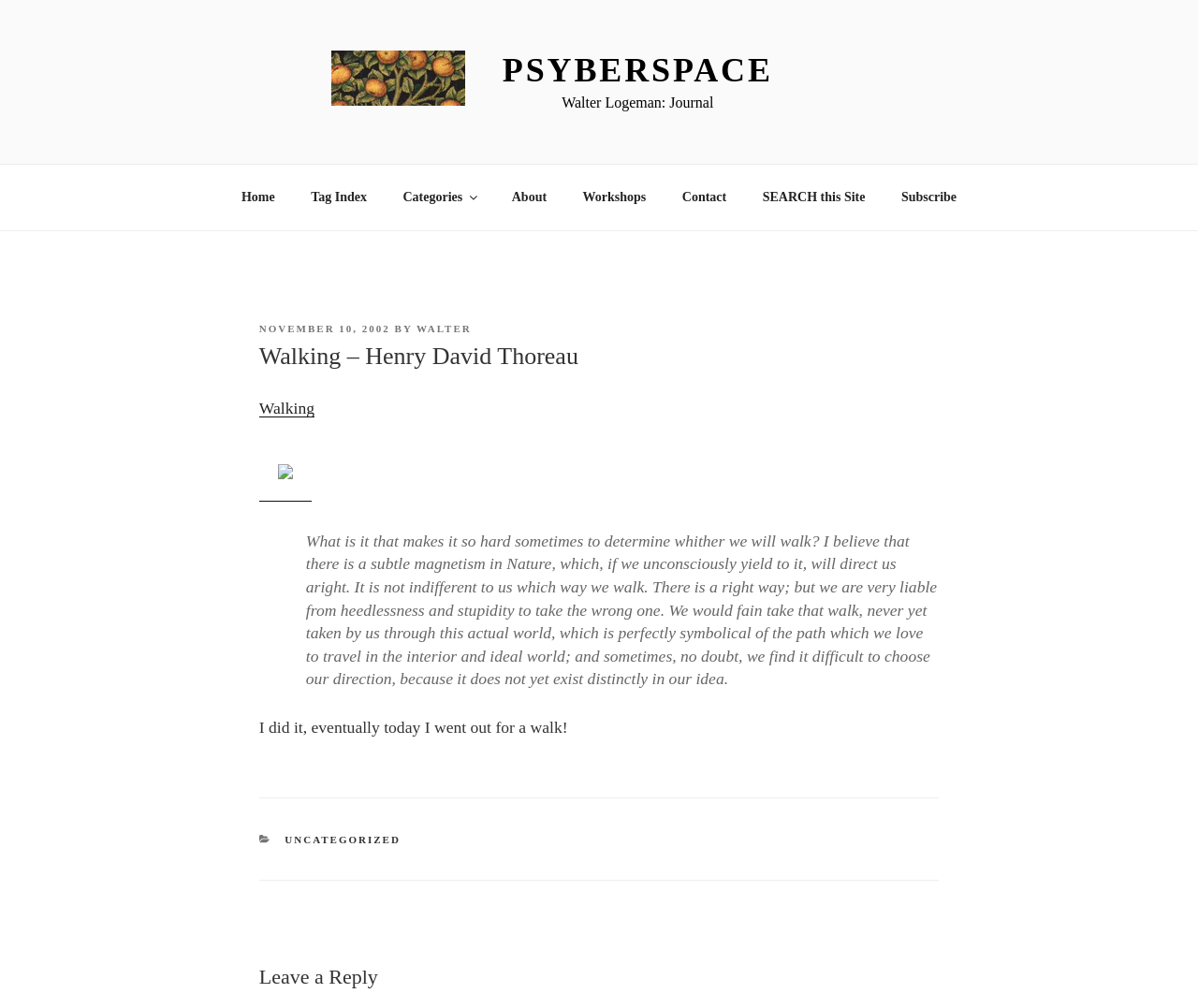Please find the bounding box for the UI element described by: "SEARCH this Site".

[0.623, 0.173, 0.736, 0.218]